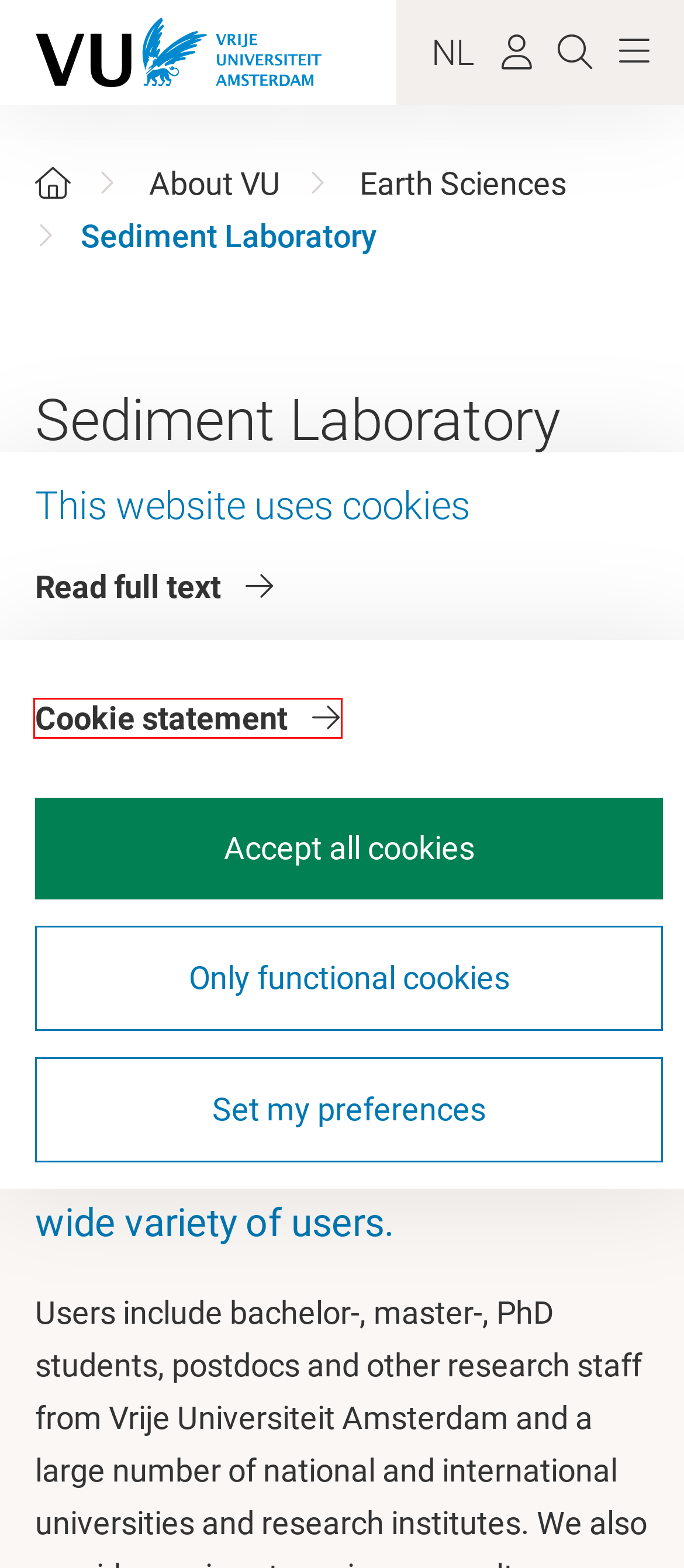Observe the provided screenshot of a webpage with a red bounding box around a specific UI element. Choose the webpage description that best fits the new webpage after you click on the highlighted element. These are your options:
A. Research at Vrije Universiteit Amsterdam - Vrije Universiteit Amsterdam
B. Home | Study Guide
C. Disclaimer - Vrije Universiteit Amsterdam
D. Safety at VU Amsterdam - Vrije Universiteit Amsterdam
E. Education - Vrije Universiteit Amsterdam
F. VU press office - Vrije Universiteit Amsterdam
G. Cookie Statement - Vrije Universiteit Amsterdam
H. Contact with VU Amsterdam - Vrije Universiteit Amsterdam

G